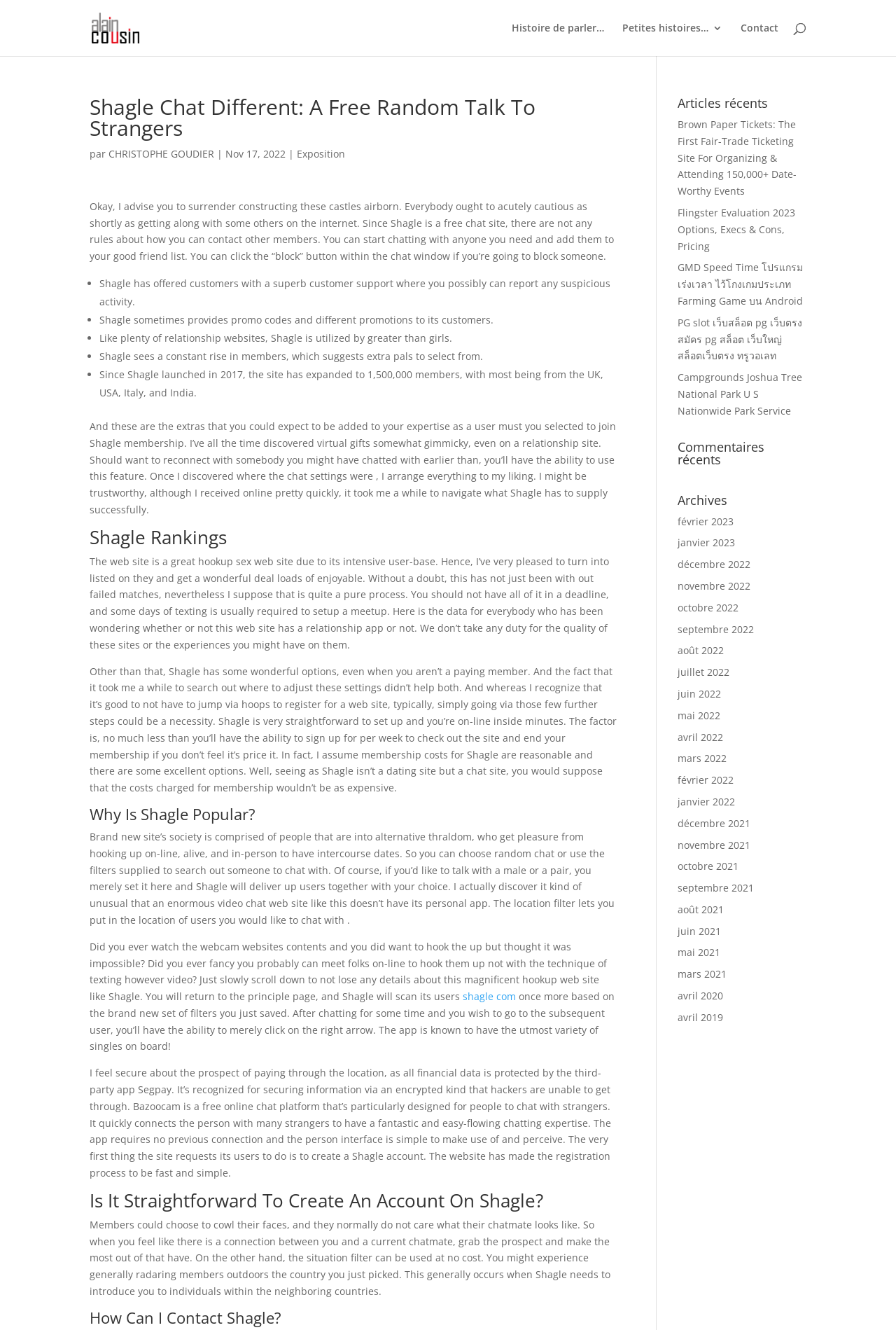Please provide a short answer using a single word or phrase for the question:
What is the function of the location filter on Shagle?

To find users from a specific location